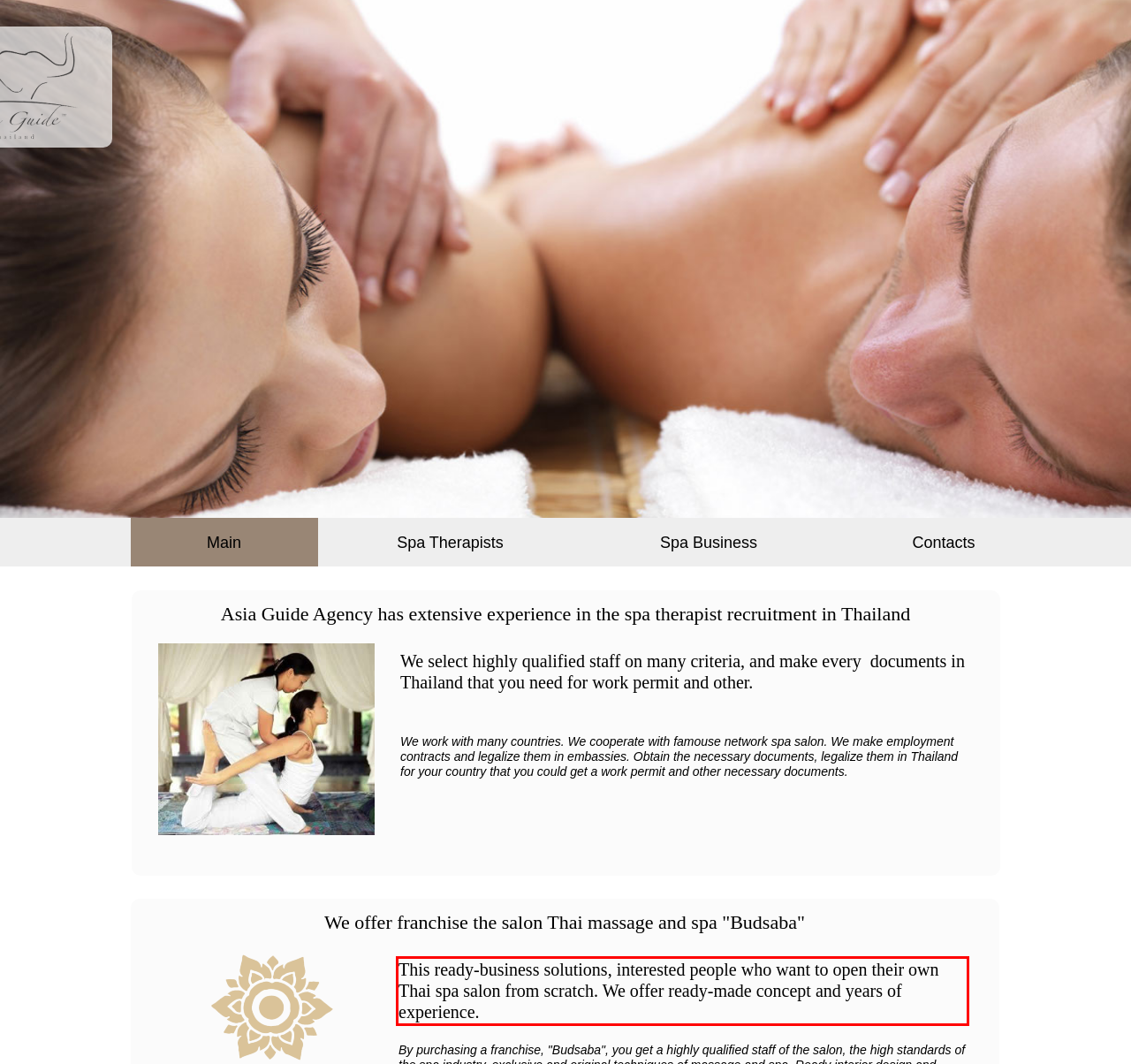Observe the screenshot of the webpage that includes a red rectangle bounding box. Conduct OCR on the content inside this red bounding box and generate the text.

This ready-business solutions, interested people who want to open their own Thai spa salon from scratch. We offer ready-made concept and years of experience.